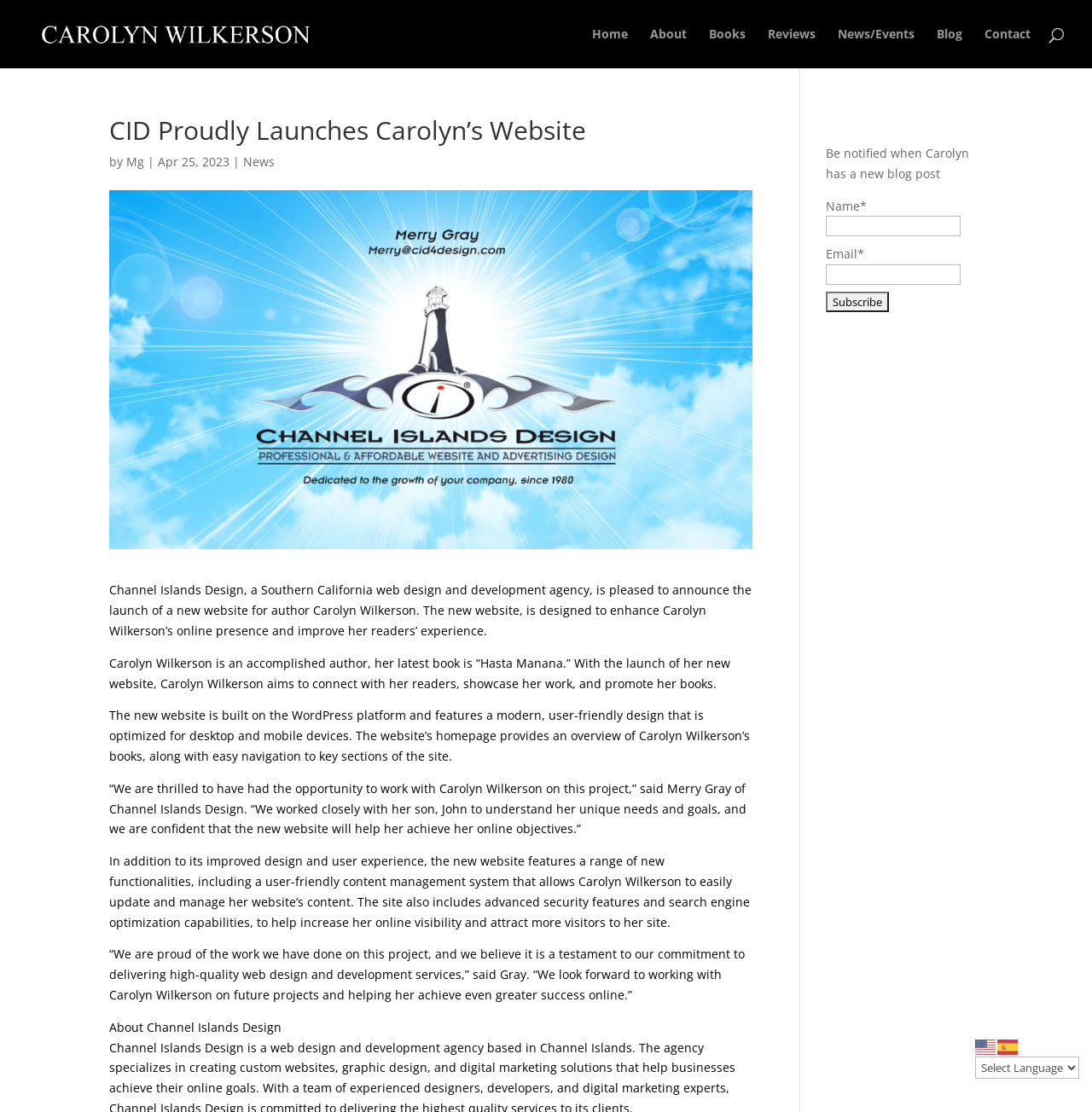Determine the bounding box coordinates of the region to click in order to accomplish the following instruction: "Follow the website on social media". Provide the coordinates as four float numbers between 0 and 1, specifically [left, top, right, bottom].

None